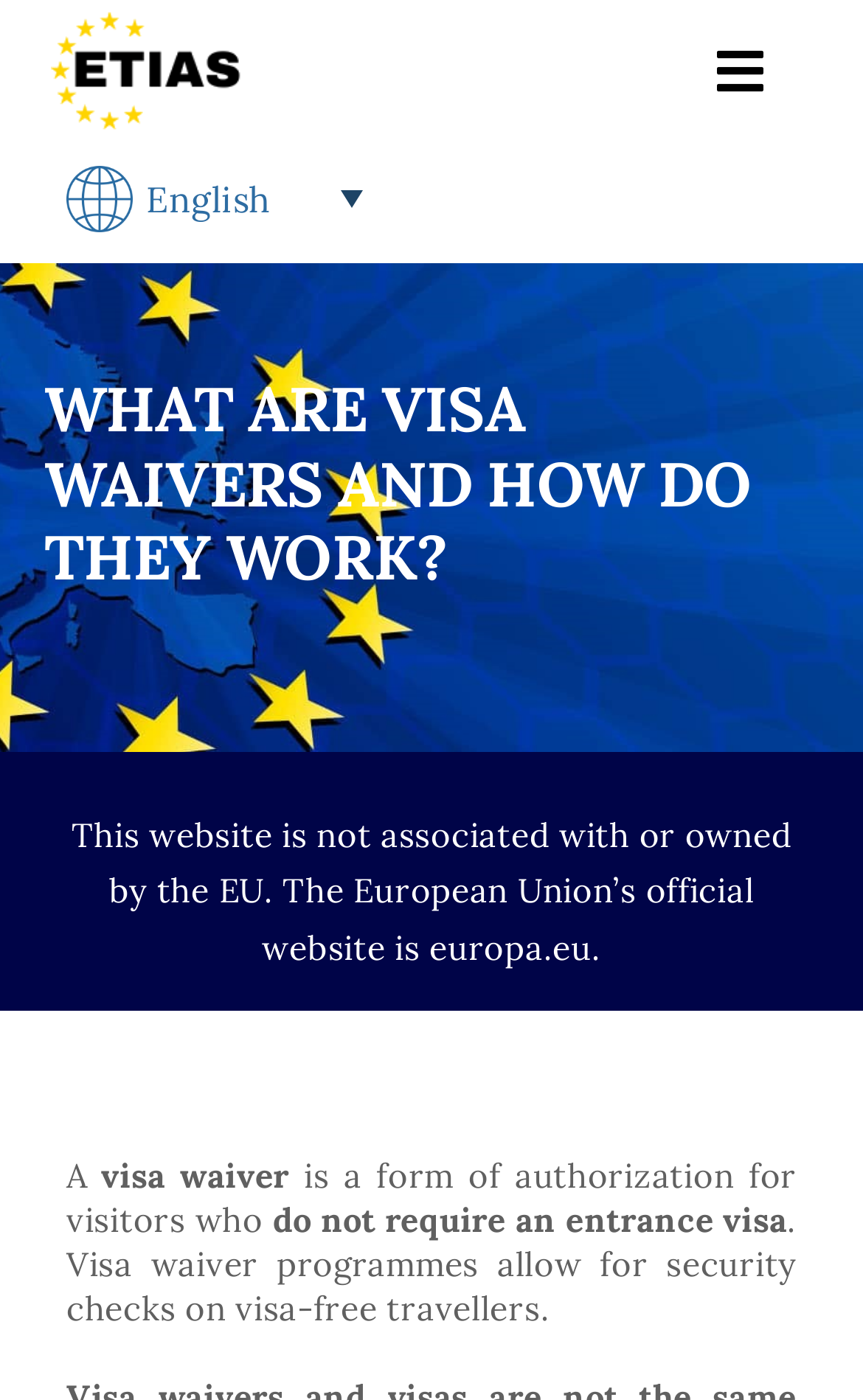Give a concise answer using one word or a phrase to the following question:
How many navigation links are there?

7